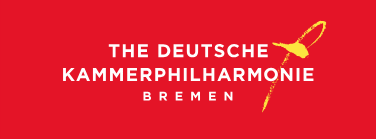What type of music does the orchestra specialize in?
Provide a detailed answer to the question, using the image to inform your response.

The orchestra specializes in chamber music because the caption states that the logo reflects the orchestra's identity and commitment to chamber music.